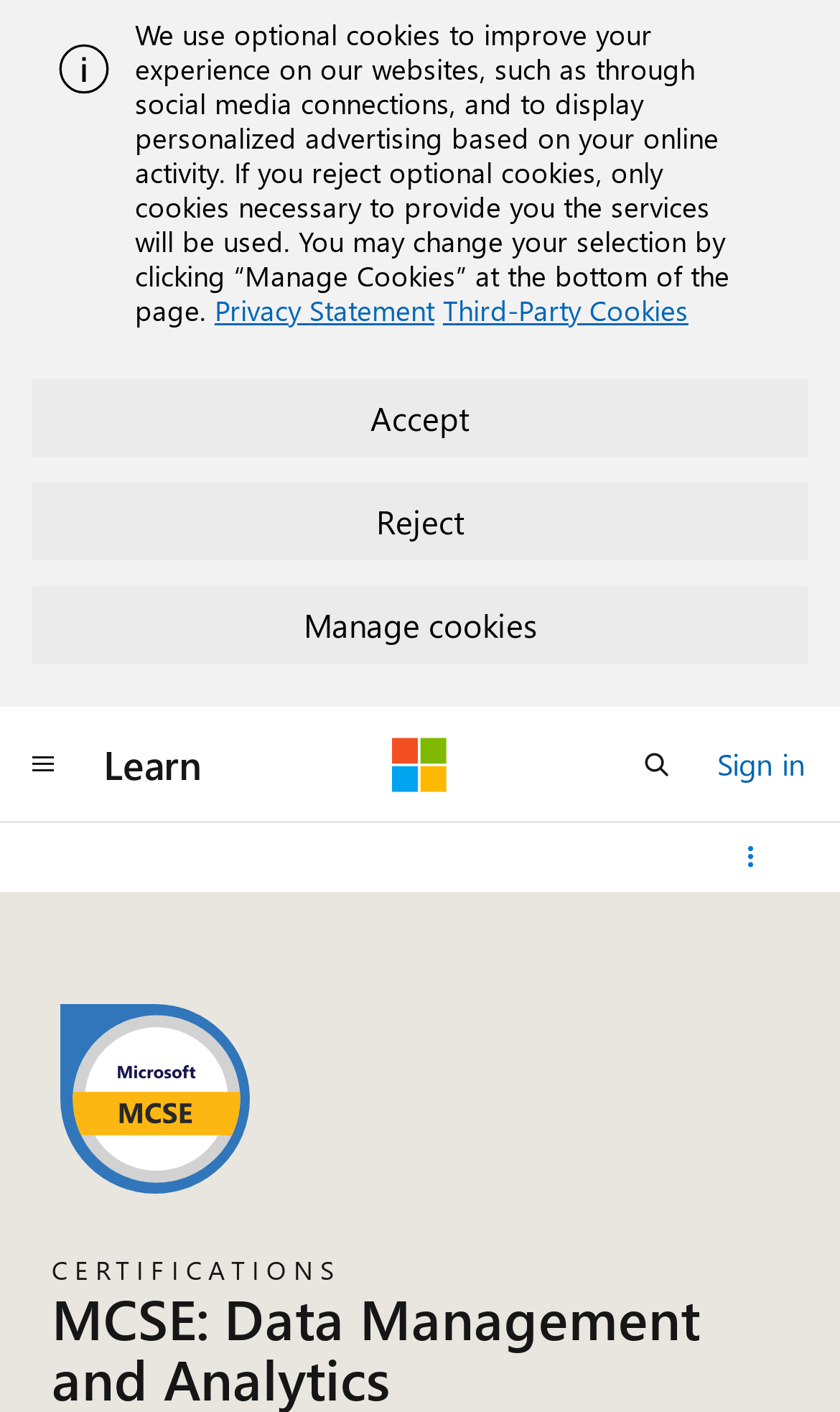Please give a short response to the question using one word or a phrase:
What is the purpose of the 'Manage cookies' button?

To manage cookies